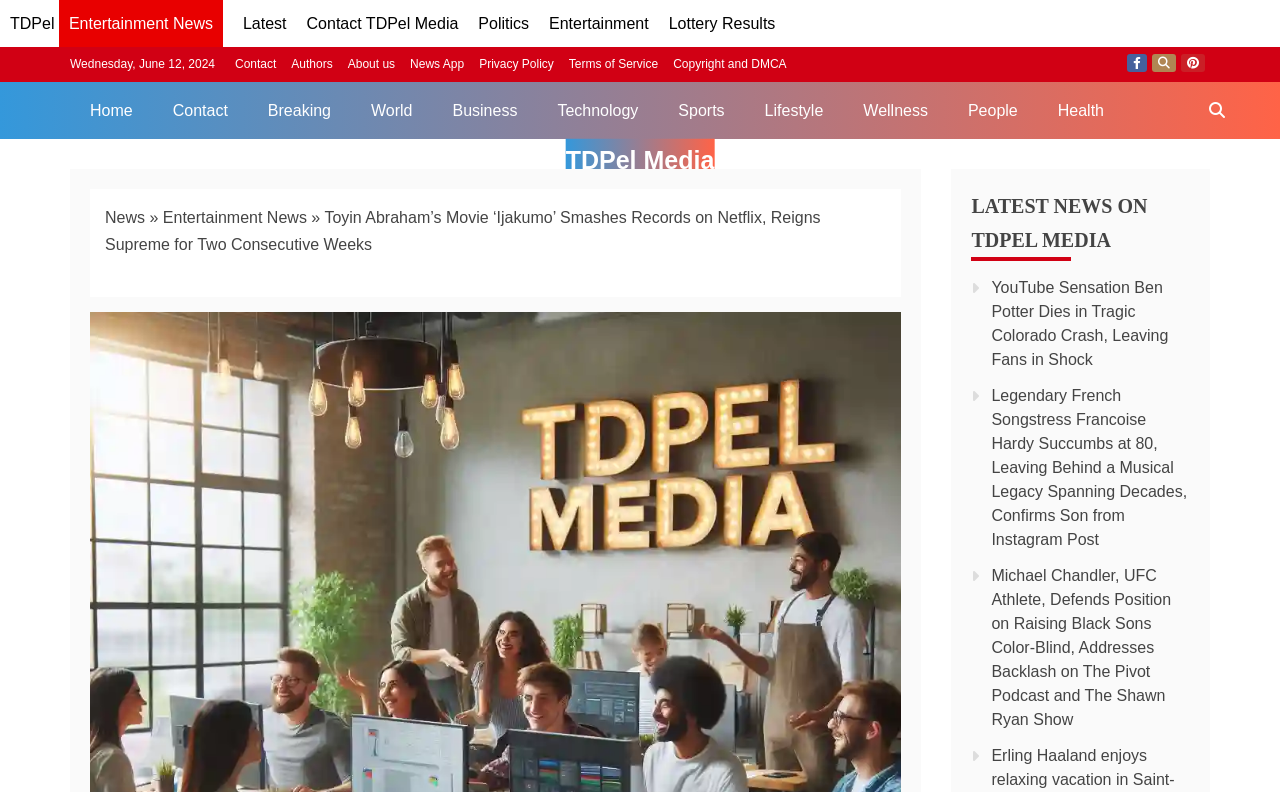How many consecutive weeks did the movie 'Ijakumo' reign supreme on Netflix?
Using the visual information from the image, give a one-word or short-phrase answer.

Two